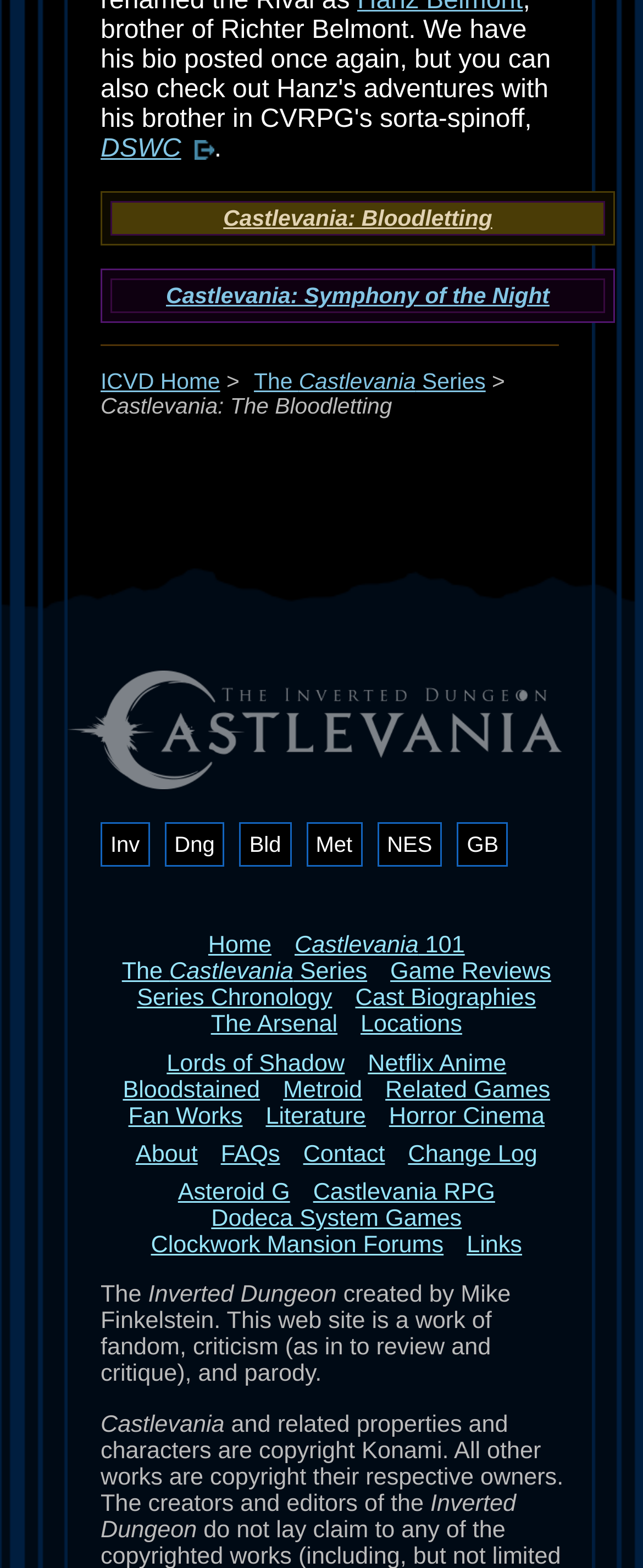Respond to the following question with a brief word or phrase:
What is the name of the website creator?

Mike Finkelstein